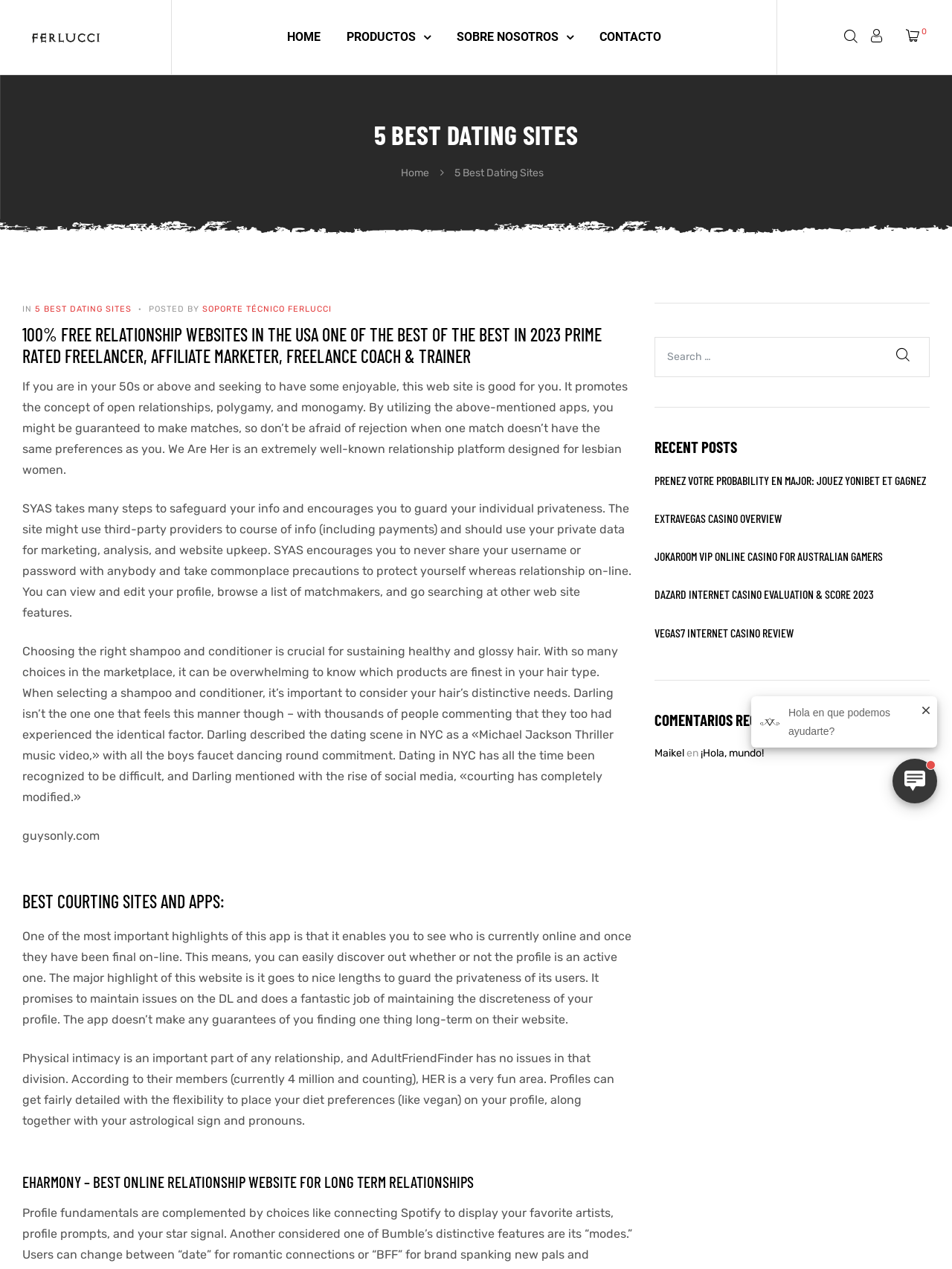Find the UI element described as: "Home" and predict its bounding box coordinates. Ensure the coordinates are four float numbers between 0 and 1, [left, top, right, bottom].

[0.421, 0.131, 0.455, 0.141]